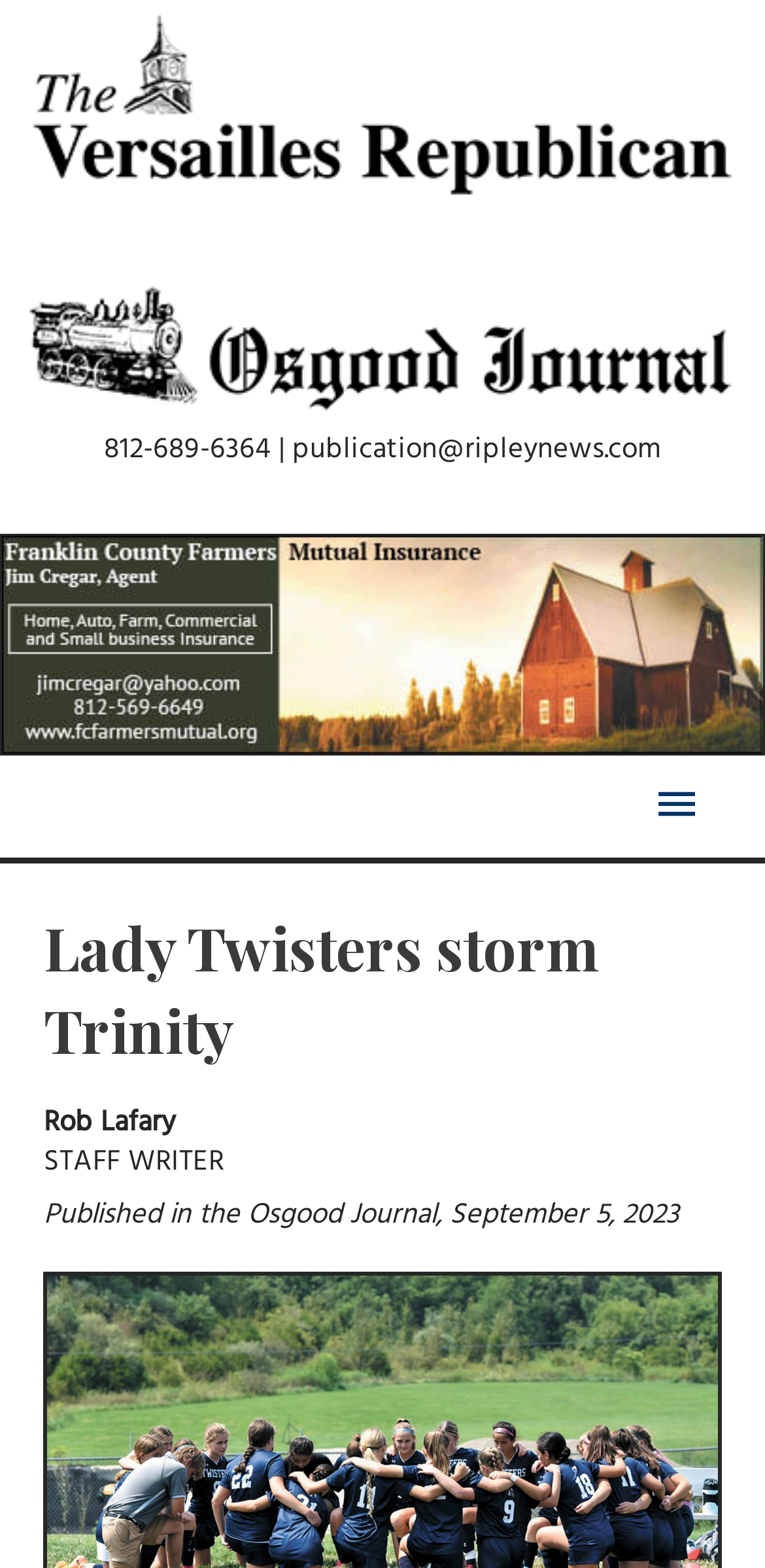What is the main topic of the article?
Based on the image, provide a one-word or brief-phrase response.

Lady Twisters storm Trinity